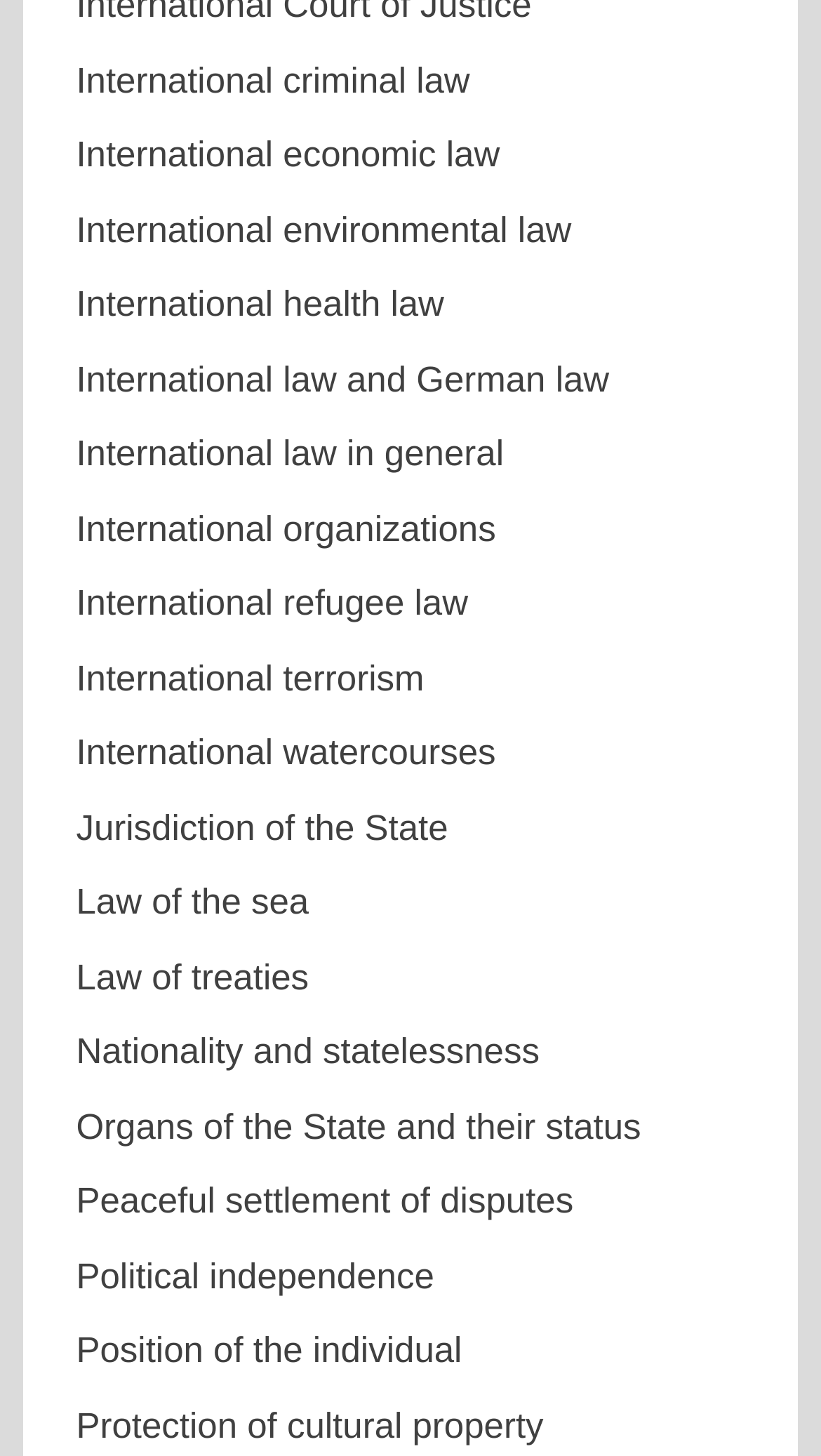Predict the bounding box of the UI element that fits this description: "Political independence".

[0.093, 0.863, 0.529, 0.891]